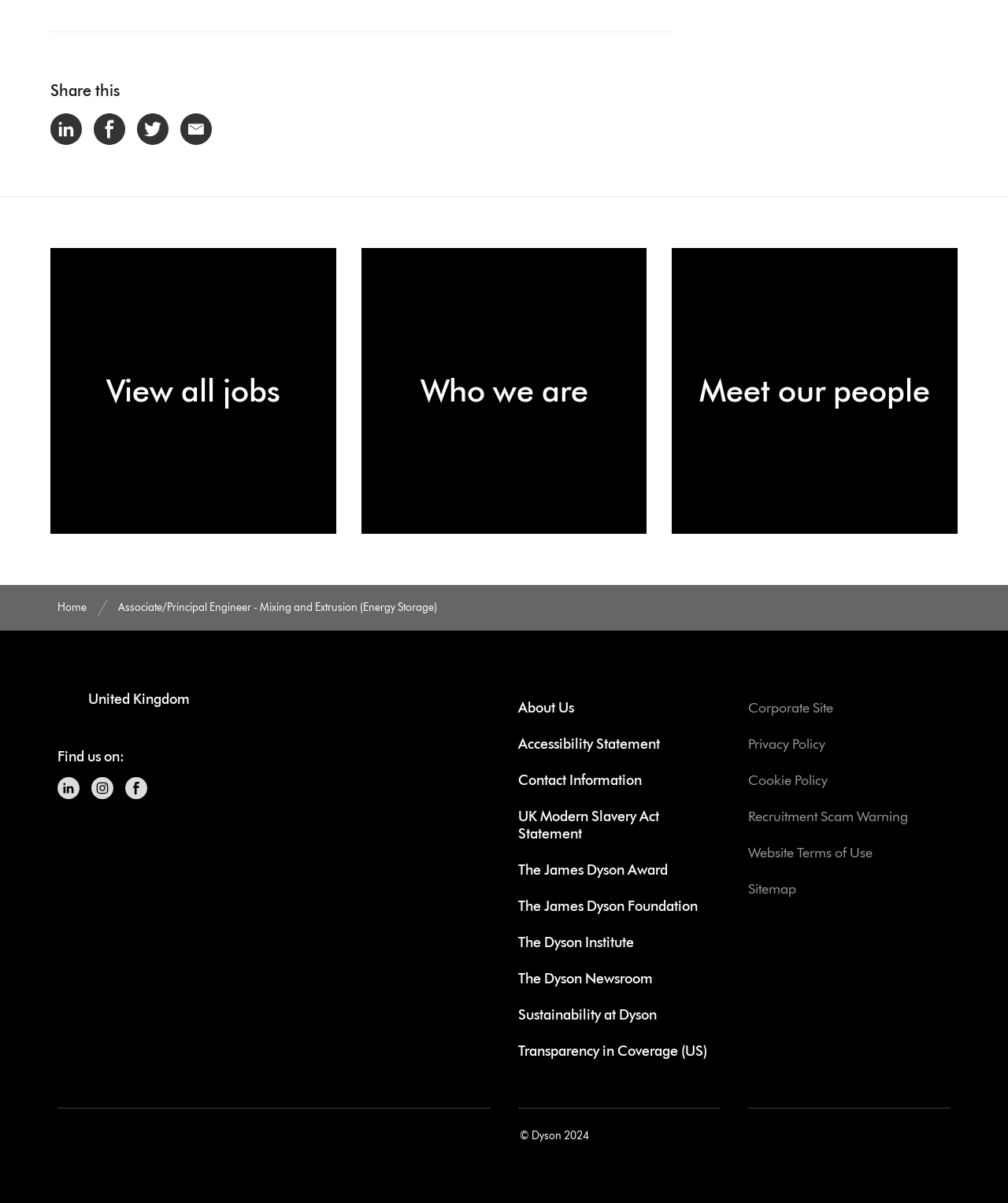What is the job title of the job posting?
Use the image to answer the question with a single word or phrase.

Associate/Principal Engineer